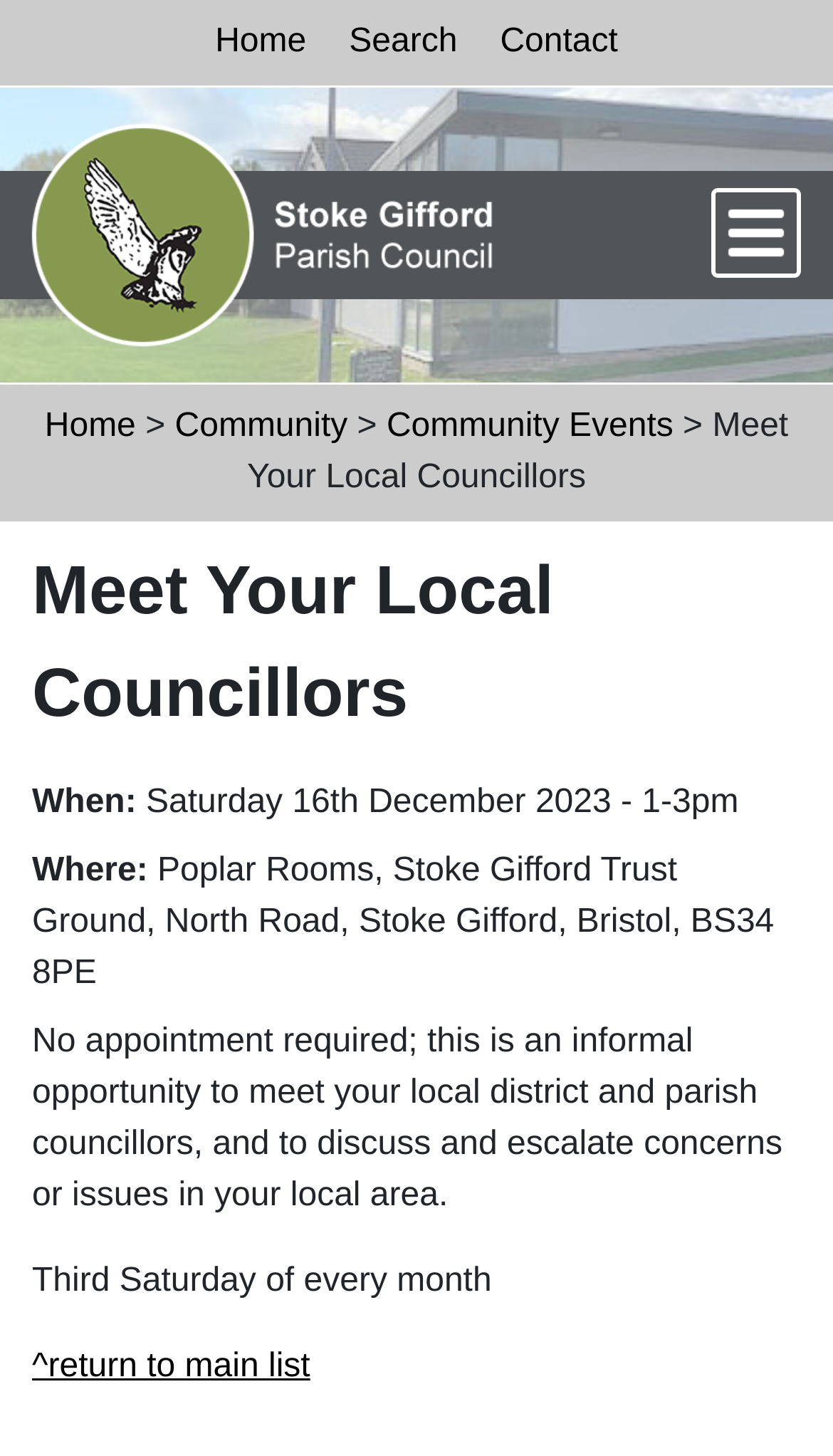What is the date of the Meet Your Local Councillors event?
Give a comprehensive and detailed explanation for the question.

I found the answer by looking at the 'When:' section of the webpage, which specifies the date and time of the event as 'Saturday 16th December 2023 - 1-3pm'.